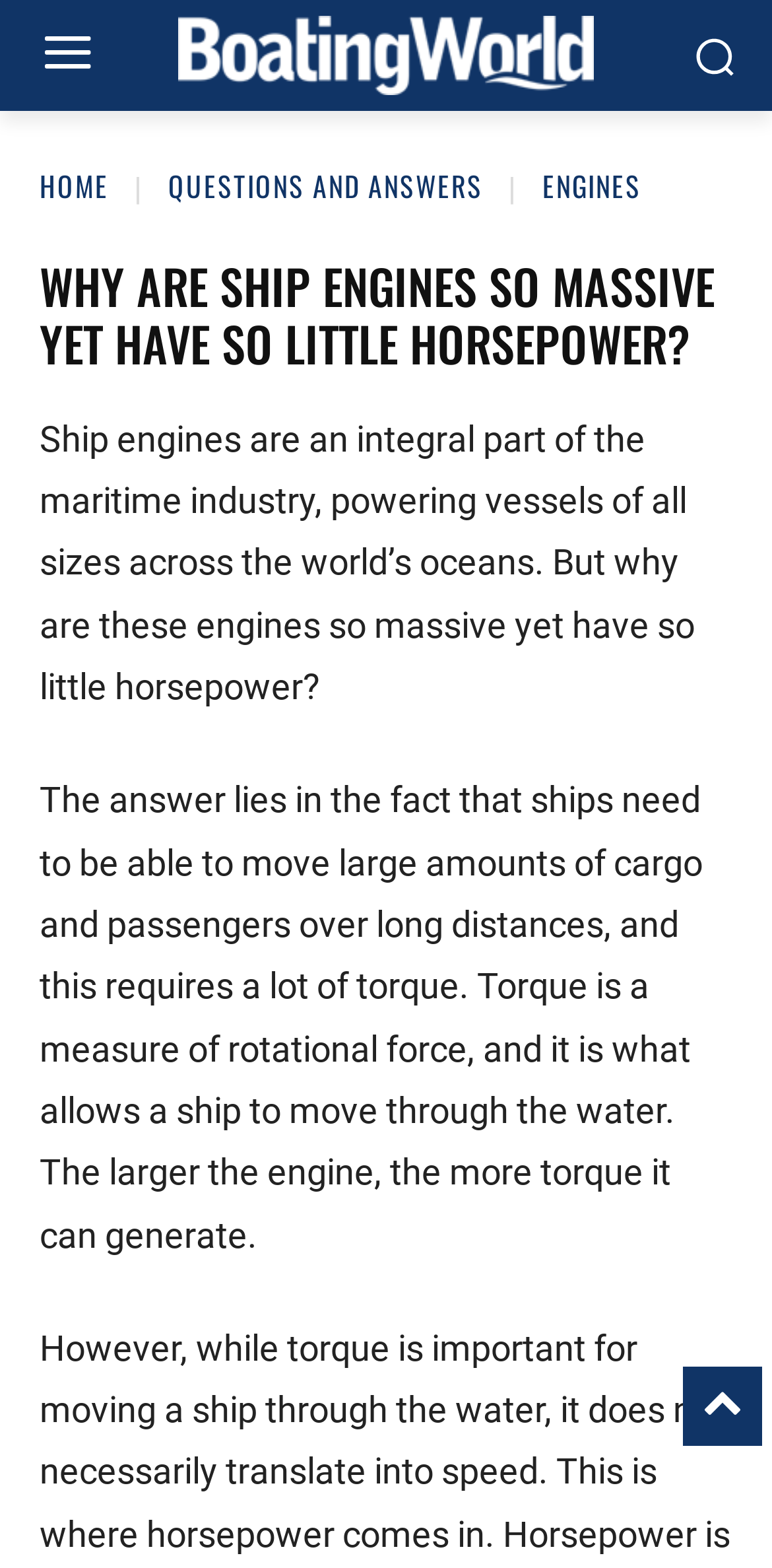Identify the bounding box for the UI element described as: "Questions and Answers". Ensure the coordinates are four float numbers between 0 and 1, formatted as [left, top, right, bottom].

[0.218, 0.105, 0.626, 0.131]